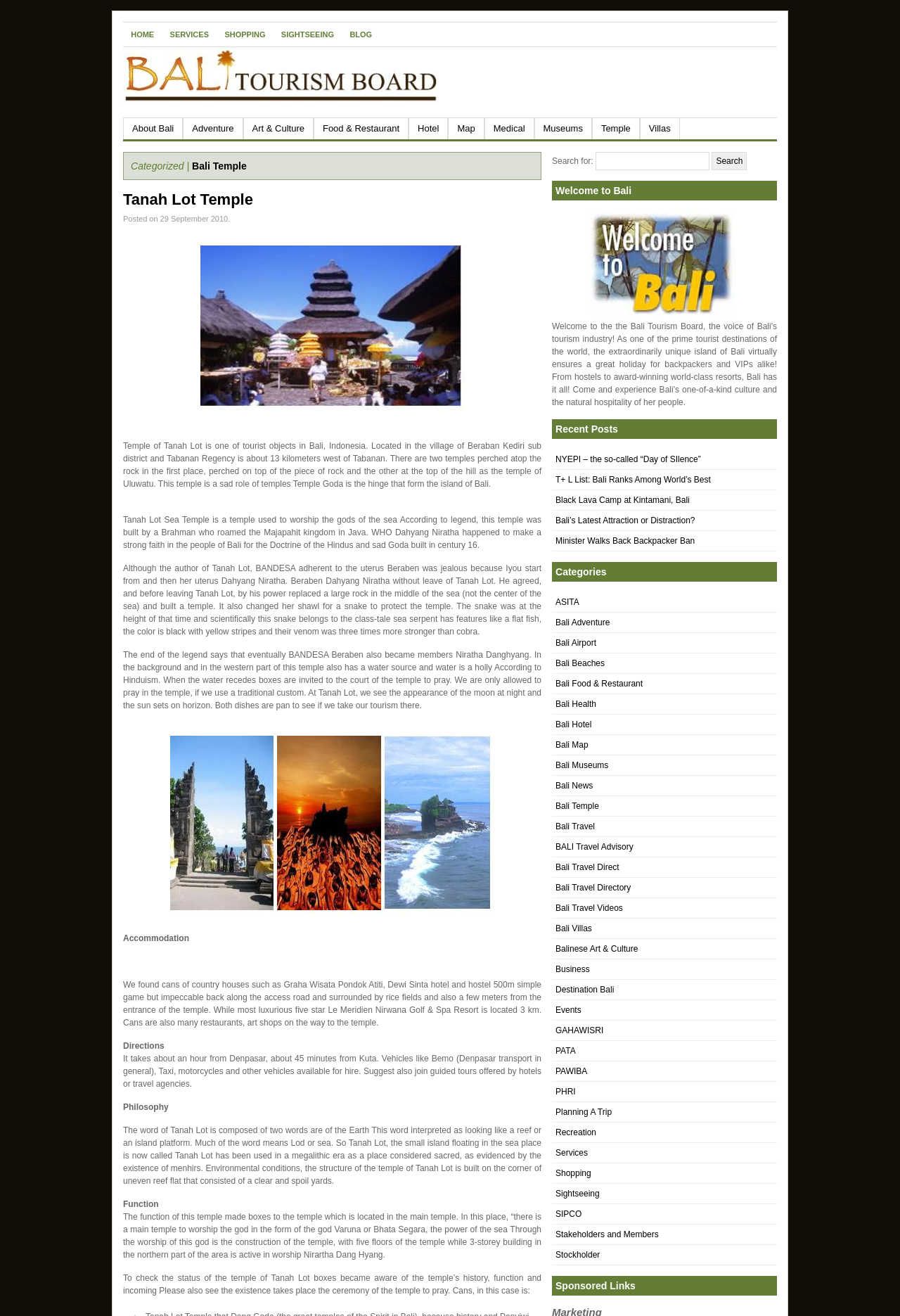Given the description: "parent_node: Search for: name="s"", determine the bounding box coordinates of the UI element. The coordinates should be formatted as four float numbers between 0 and 1, [left, top, right, bottom].

[0.662, 0.115, 0.788, 0.129]